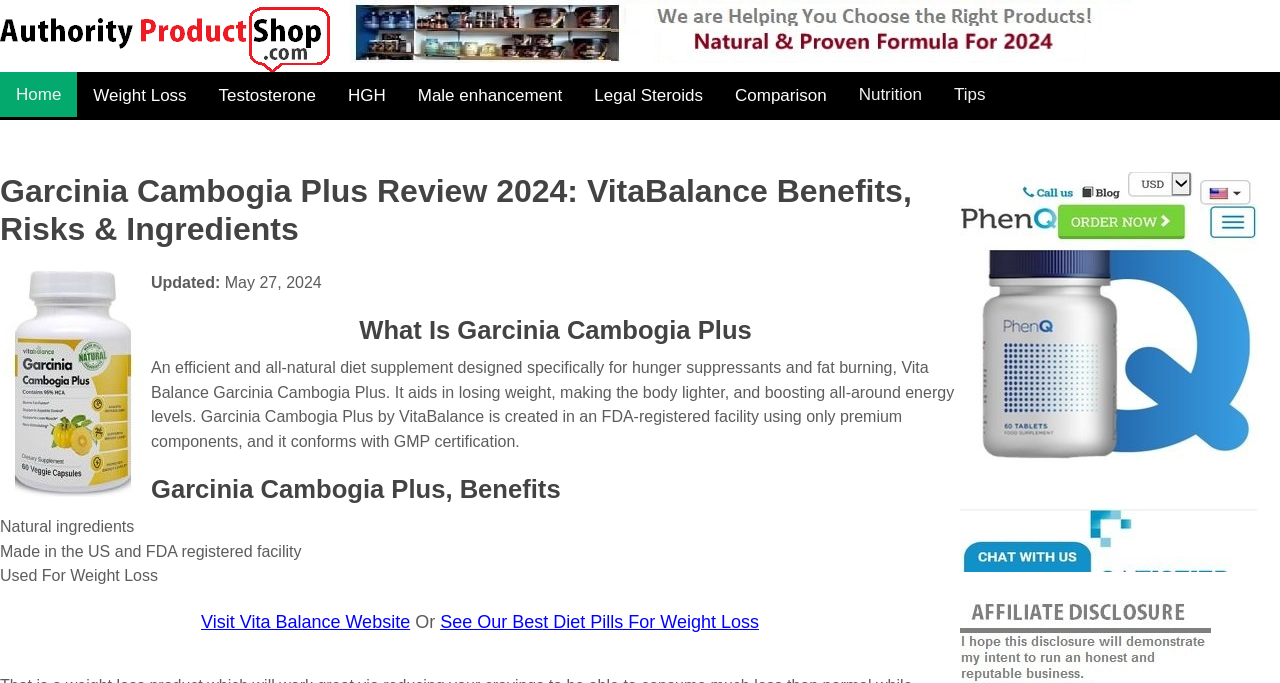Based on the element description: "Weight Loss", identify the bounding box coordinates for this UI element. The coordinates must be four float numbers between 0 and 1, listed as [left, top, right, bottom].

[0.06, 0.105, 0.158, 0.176]